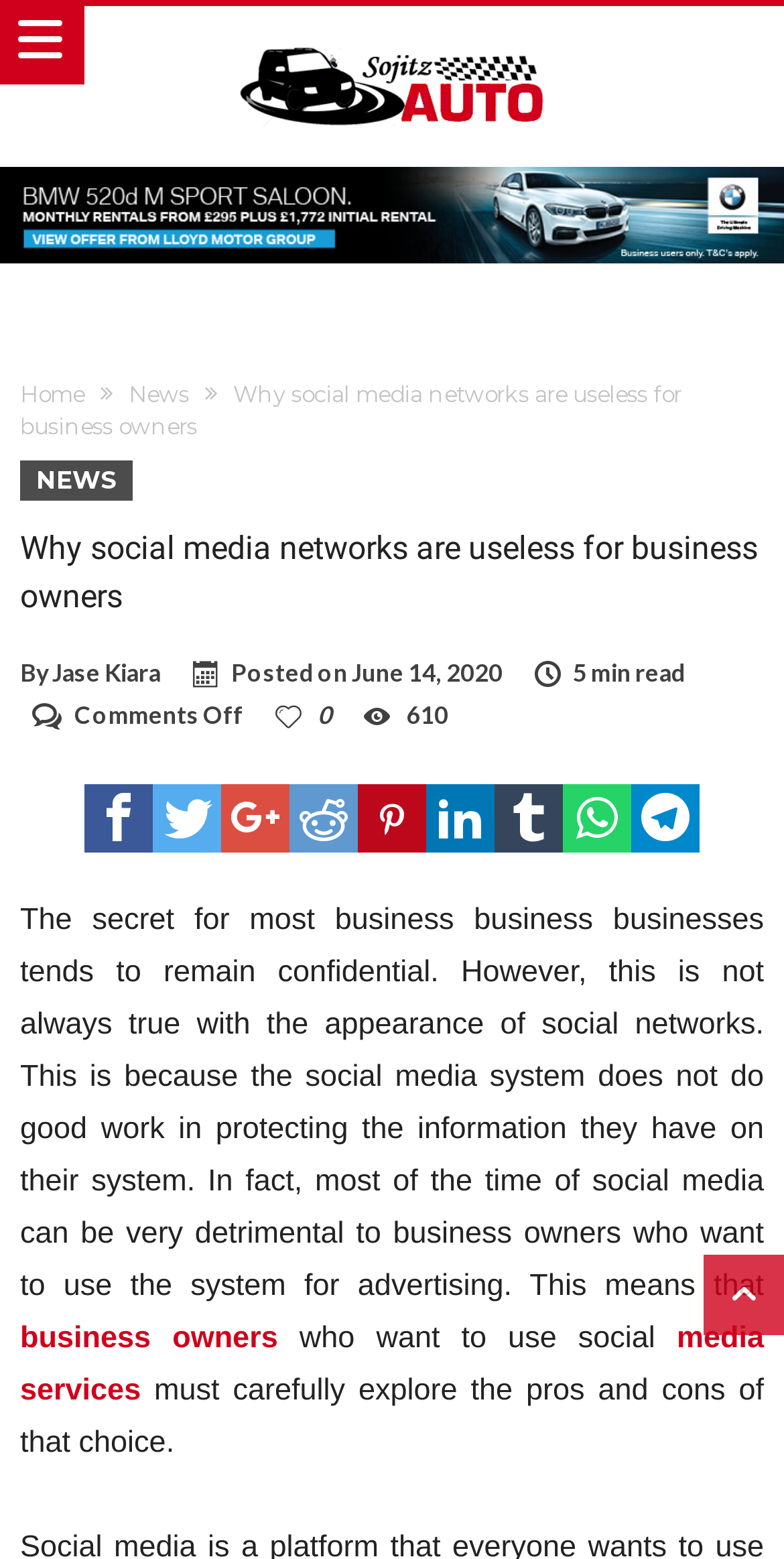Locate the UI element described by aria-label="Open menu" in the provided webpage screenshot. Return the bounding box coordinates in the format (top-left x, top-left y, bottom-right x, bottom-right y), ensuring all values are between 0 and 1.

None